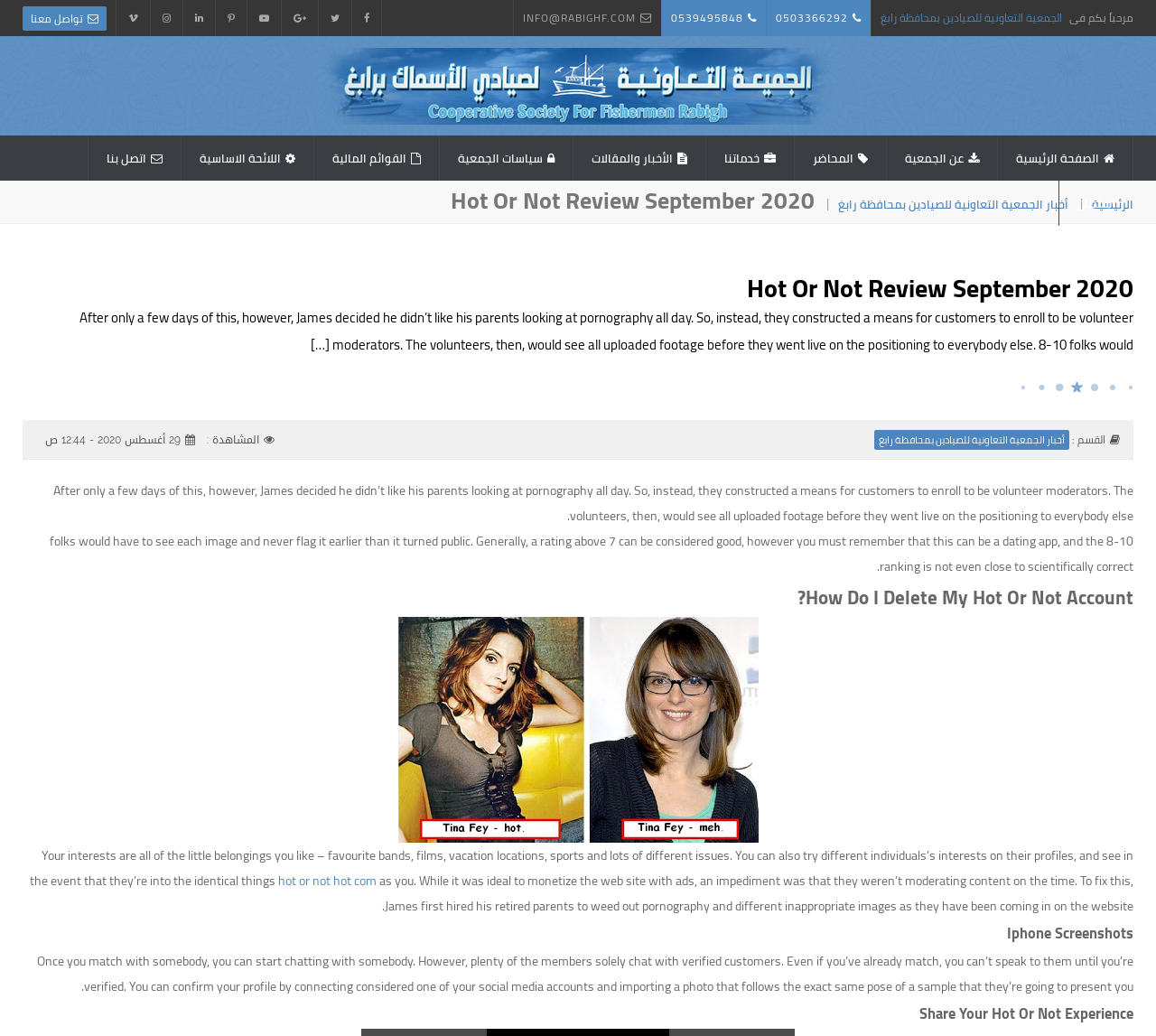What is the date of the article?
Answer the question in as much detail as possible.

I found the date of the article by looking at the static text on the webpage, where it says '29 أغسطس 2020 - 12:44 ص'. This suggests that this is the date the article was published.